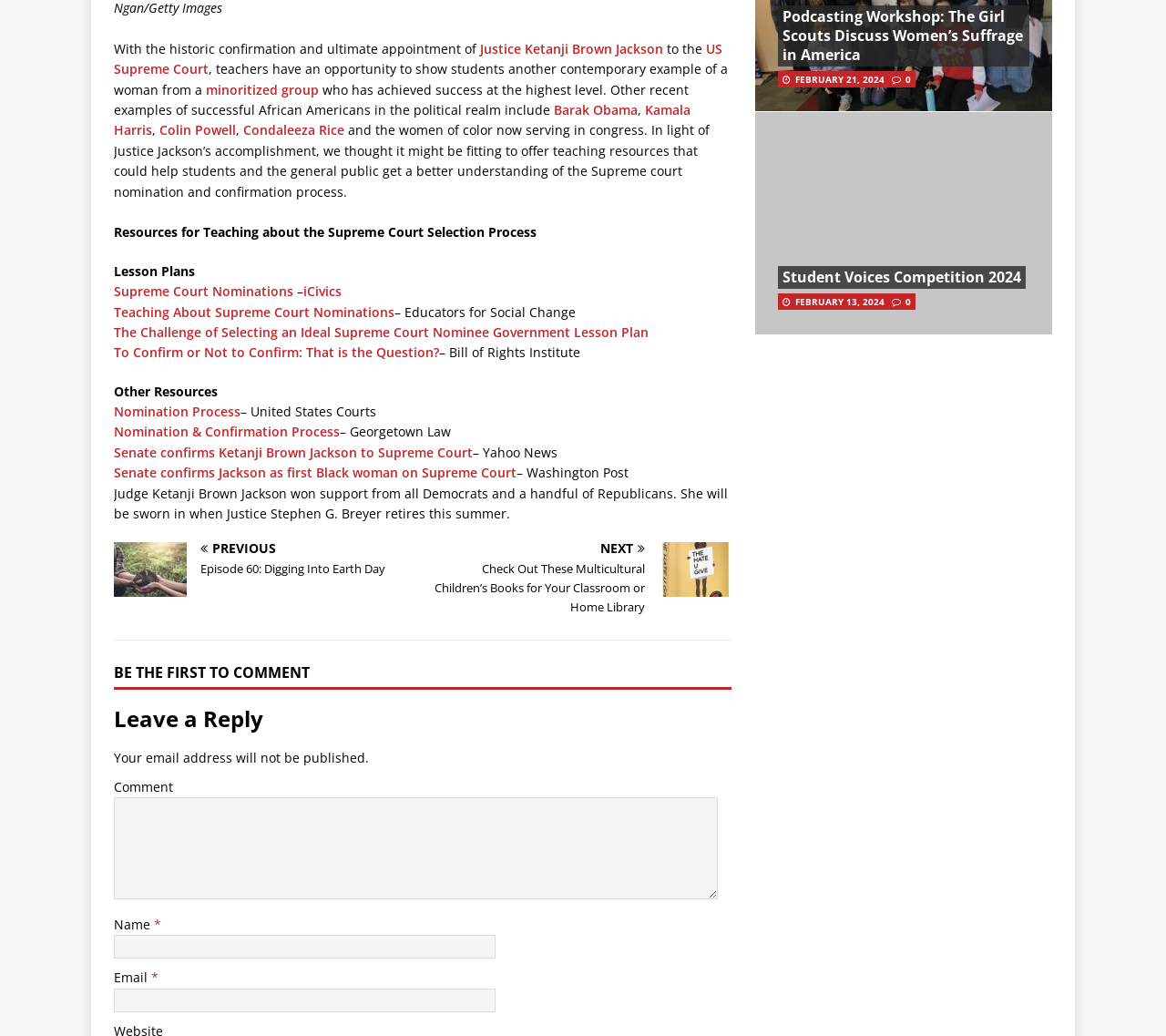Please identify the bounding box coordinates of the region to click in order to complete the given instruction: "Leave a reply to the post". The coordinates should be four float numbers between 0 and 1, i.e., [left, top, right, bottom].

[0.098, 0.683, 0.627, 0.704]